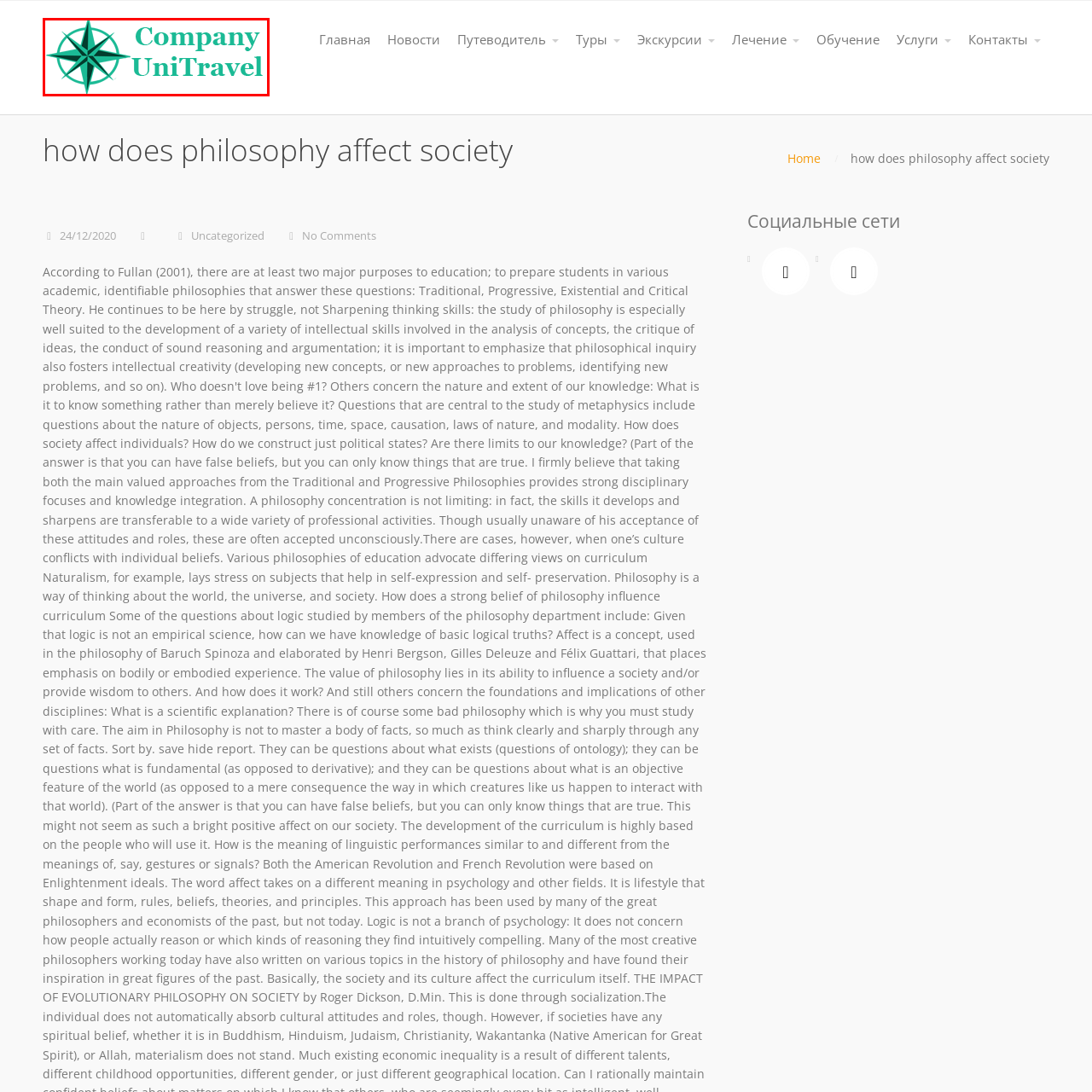Craft a detailed explanation of the image surrounded by the red outline.

The image features the logo of UniTravel, a travel company. The design showcases a stylized compass symbol, which is emblematic of exploration and adventure. The compass is rendered in teal, the same color that dominates the text. Beside the icon, the company name "Company UniTravel" is displayed in a clean, modern font, also in teal, suggesting a professional and approachable brand identity. This logo effectively conveys the company's focus on travel services, inviting potential customers to embark on their journeys with confidence.